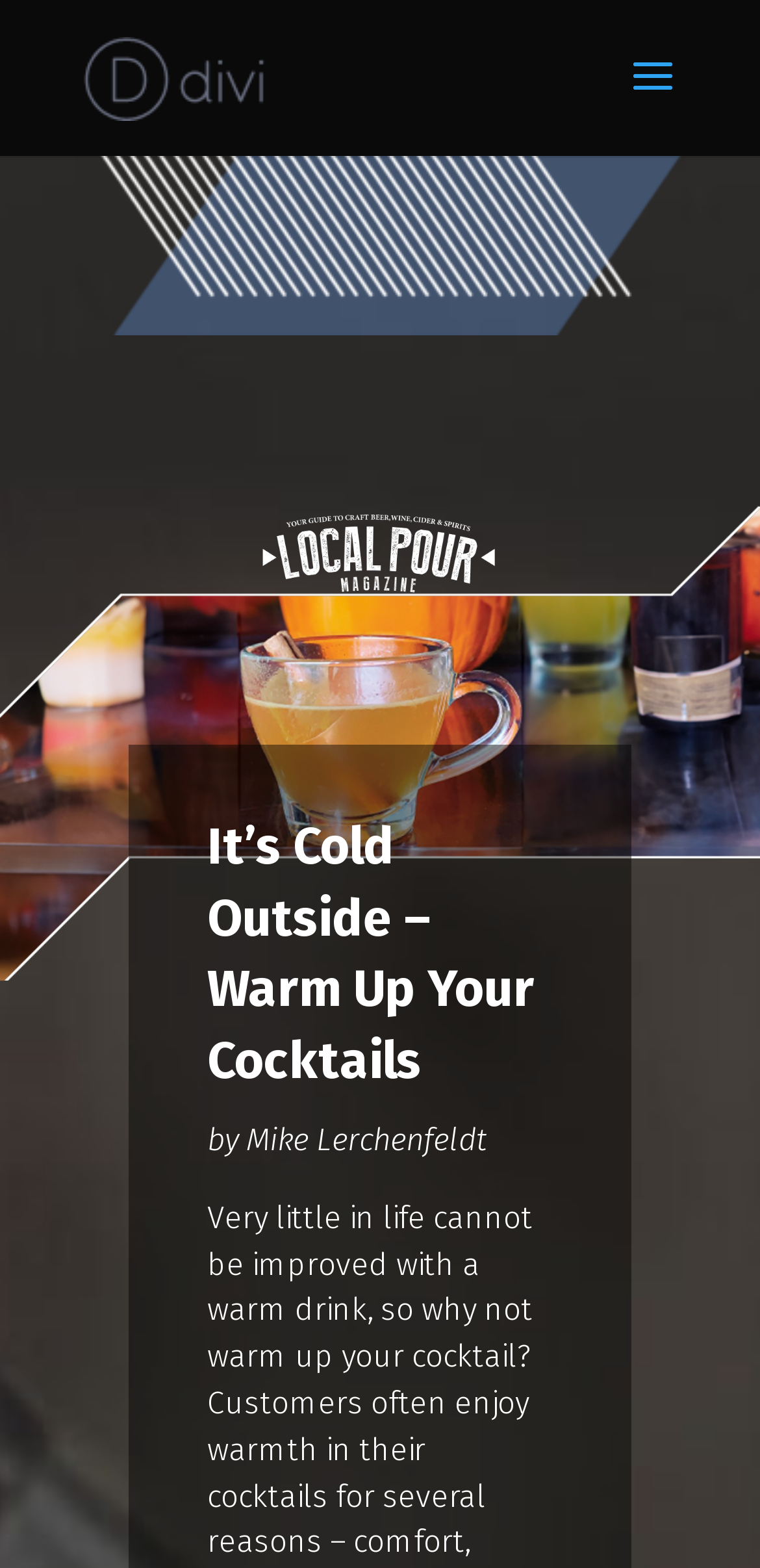How many social media platforms are available for sharing?
Using the image as a reference, give an elaborate response to the question.

I counted the number of social media links available for sharing, which are Facebook and Twitter, indicated by the links '  Facebook' and '  Twitter' respectively.